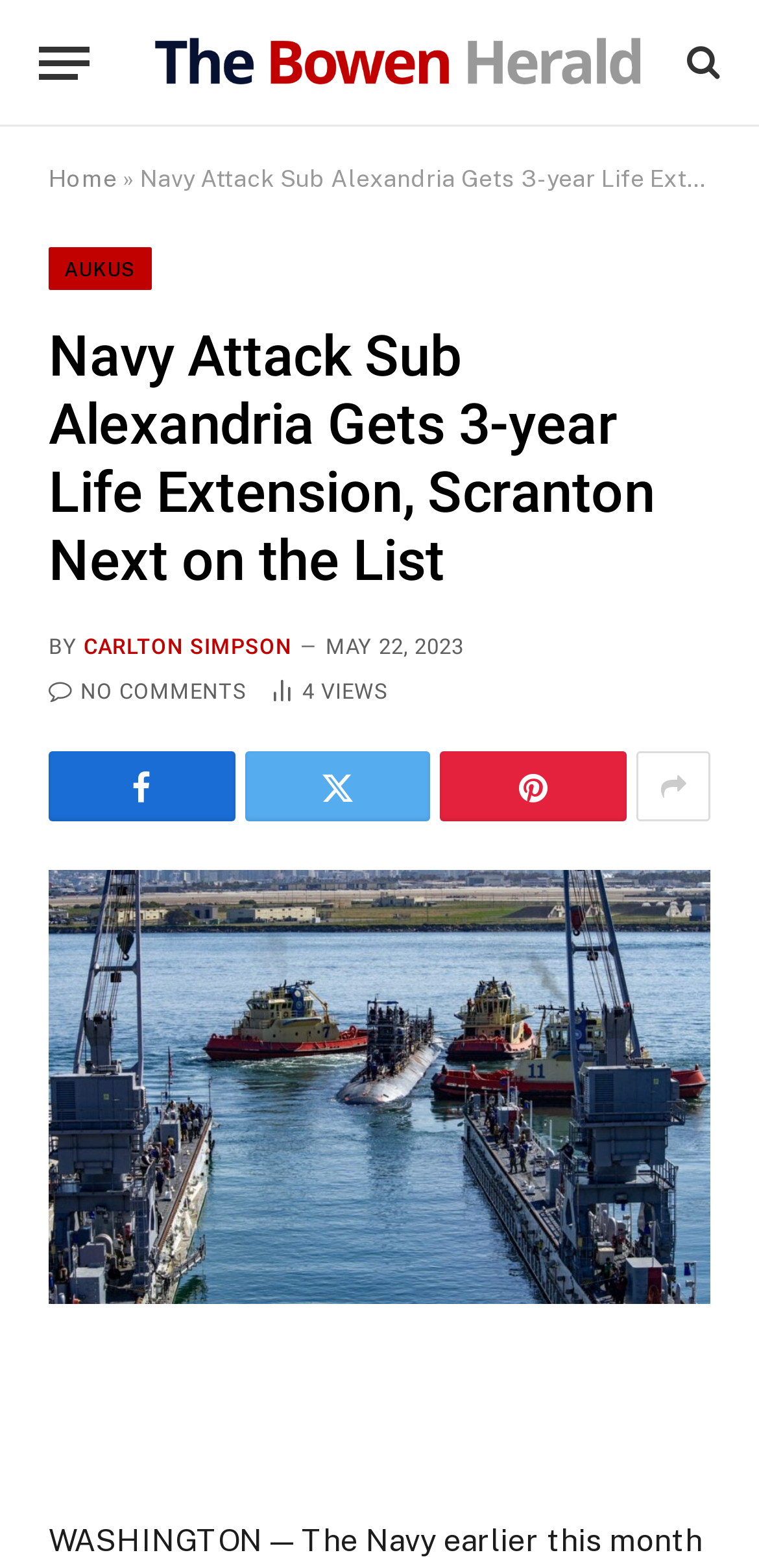Show the bounding box coordinates for the element that needs to be clicked to execute the following instruction: "Visit the home page". Provide the coordinates in the form of four float numbers between 0 and 1, i.e., [left, top, right, bottom].

[0.064, 0.106, 0.154, 0.123]